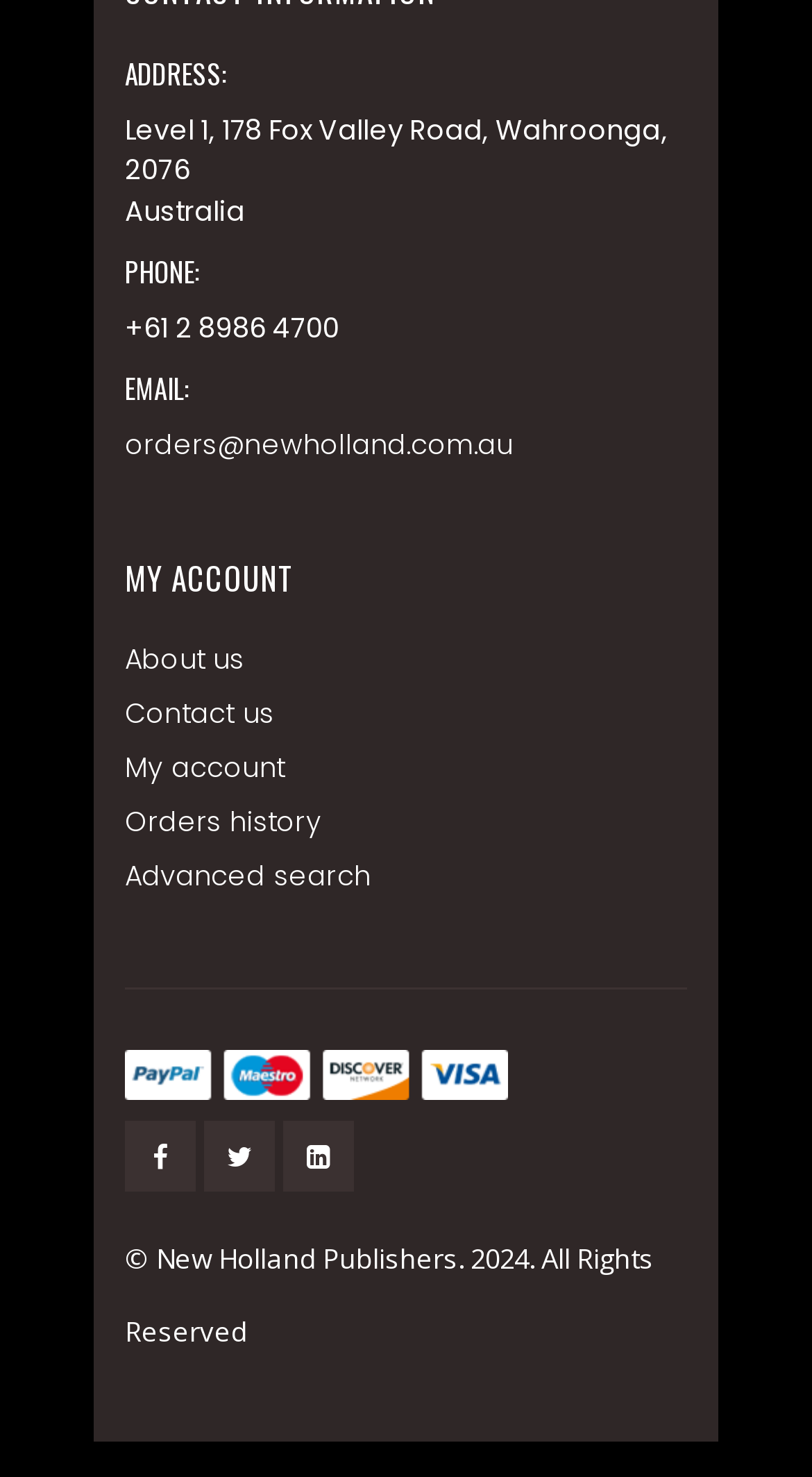What is the copyright information mentioned on the webpage?
Give a single word or phrase as your answer by examining the image.

© New Holland Publishers. 2024. All Rights Reserved